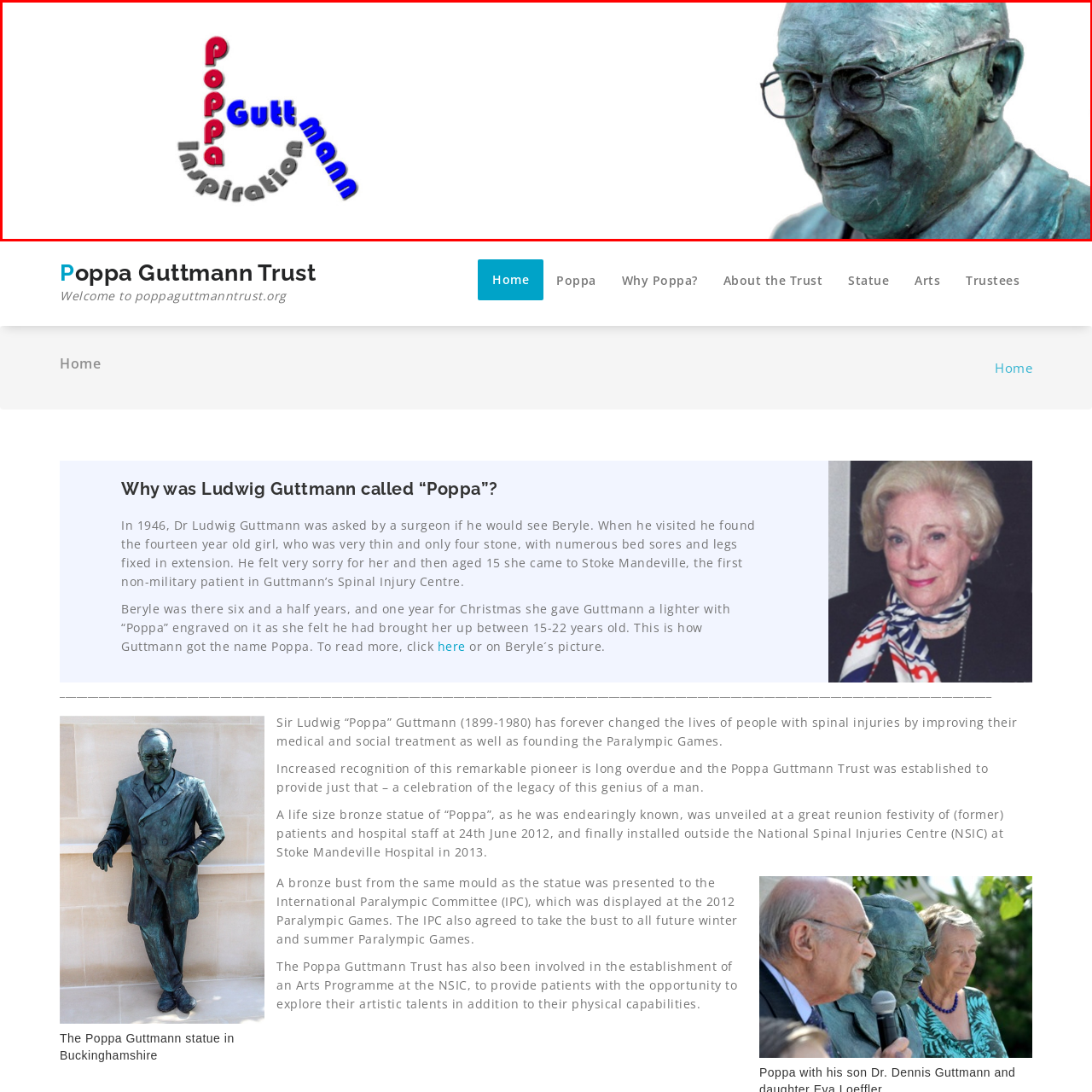Check the image highlighted by the red rectangle and provide a single word or phrase for the question:
What is the expression on Sir Ludwig Guttmann's face?

Thoughtful